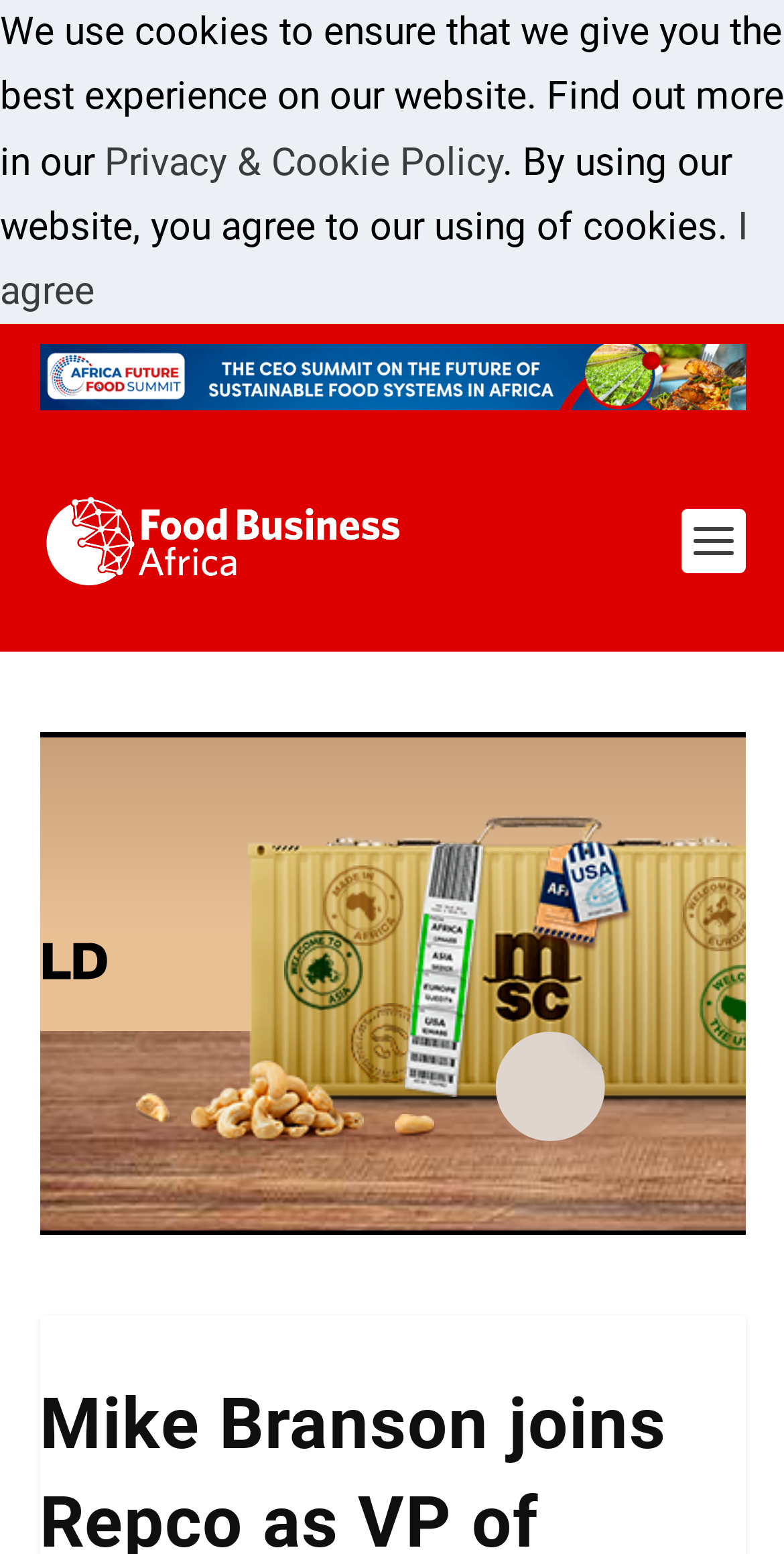What company did Mike Branson come from?
Please provide a single word or phrase as your answer based on the image.

Sefar Inc.